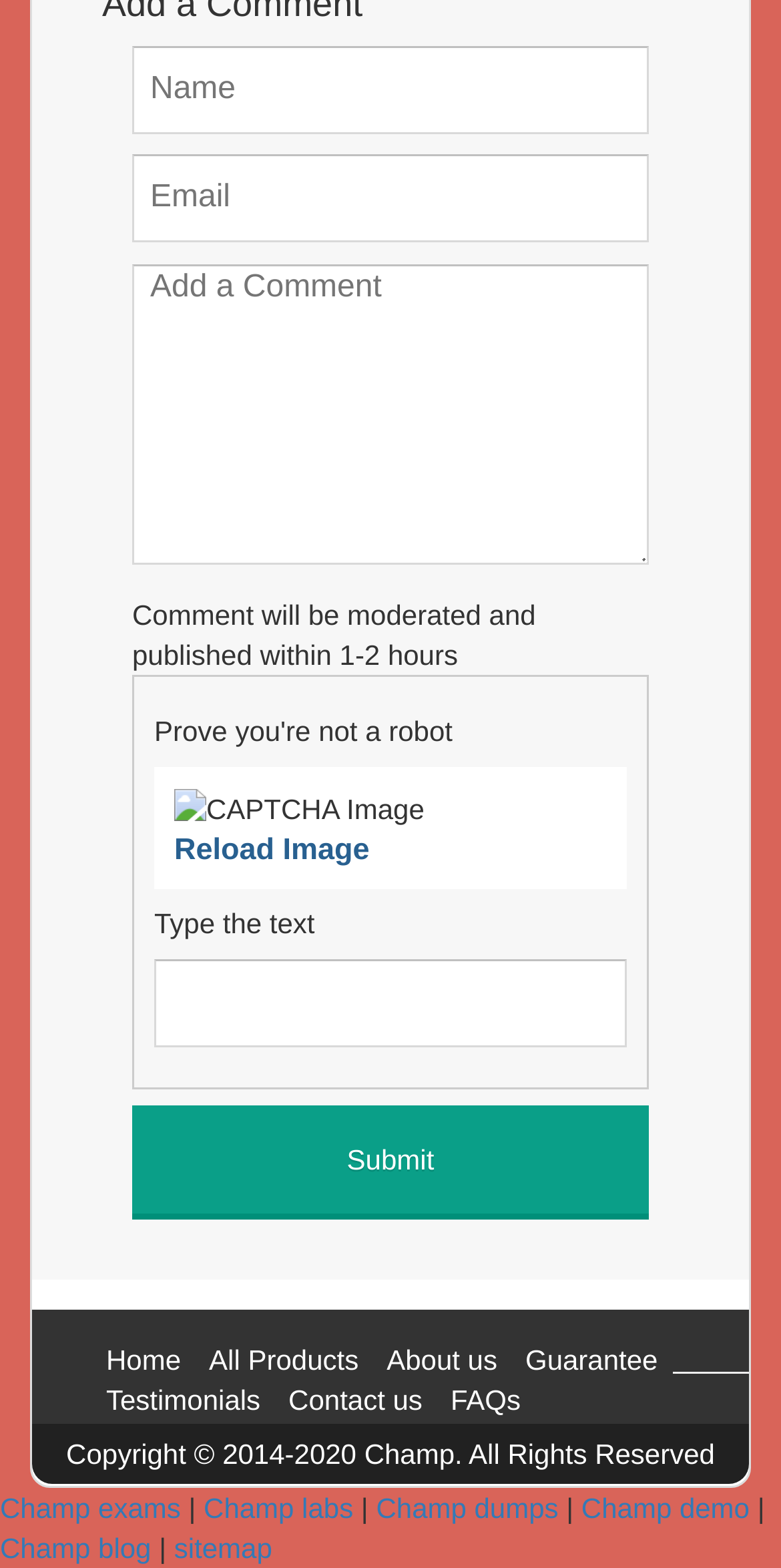Use a single word or phrase to respond to the question:
What is the required information to submit a comment?

Name, Email, Comment